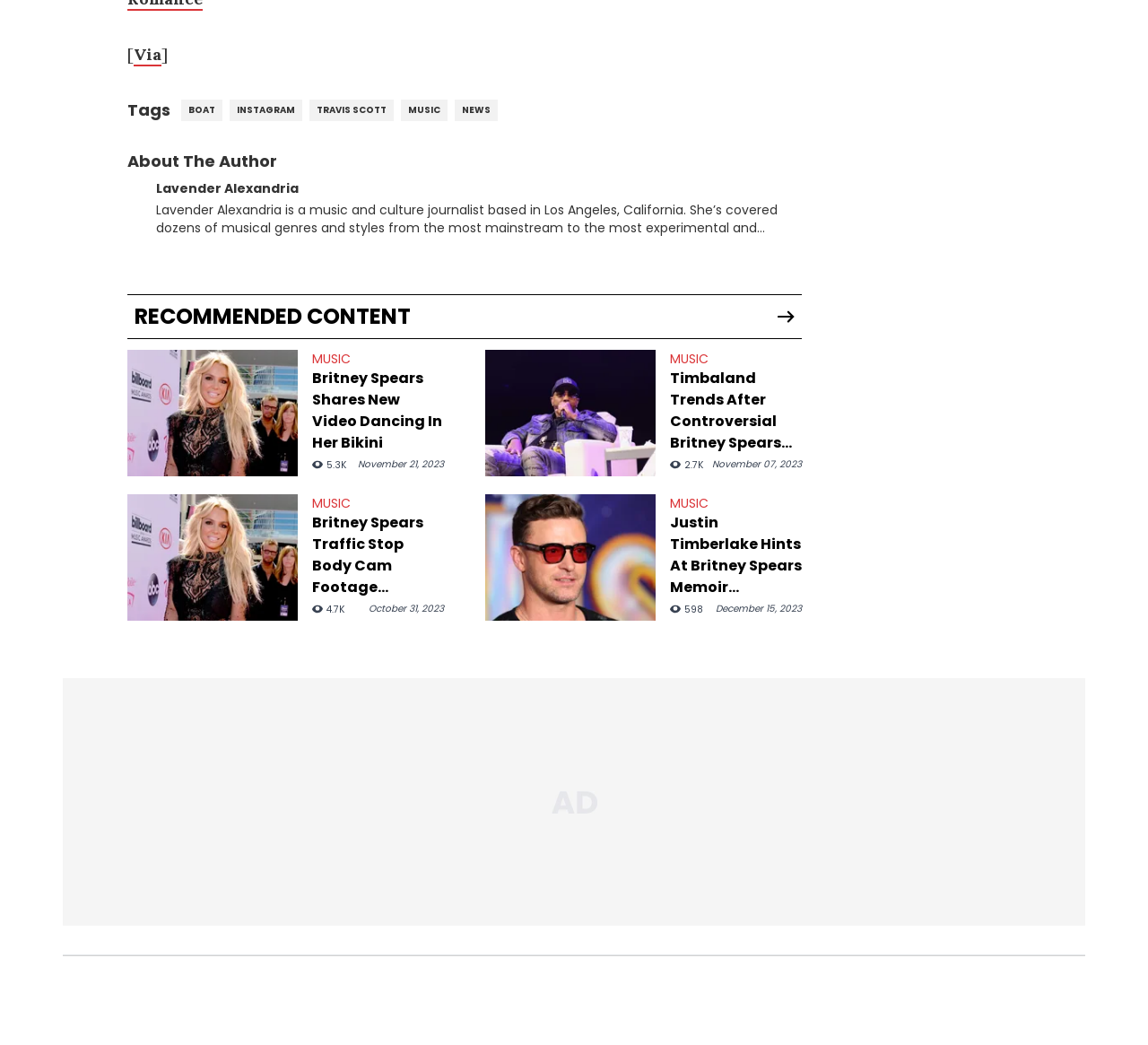Use the details in the image to answer the question thoroughly: 
What is the topic of the recommended content?

The recommended content section has multiple links with titles related to music, such as '2016 Billboard Music Awards - Red Carpet', 'Britney Spears Shares New Video Dancing In Her Bikini', and 'Timbaland Trends After Controversial Britney Spears And Justin Timberlake Comments', indicating that the topic of the recommended content is music.